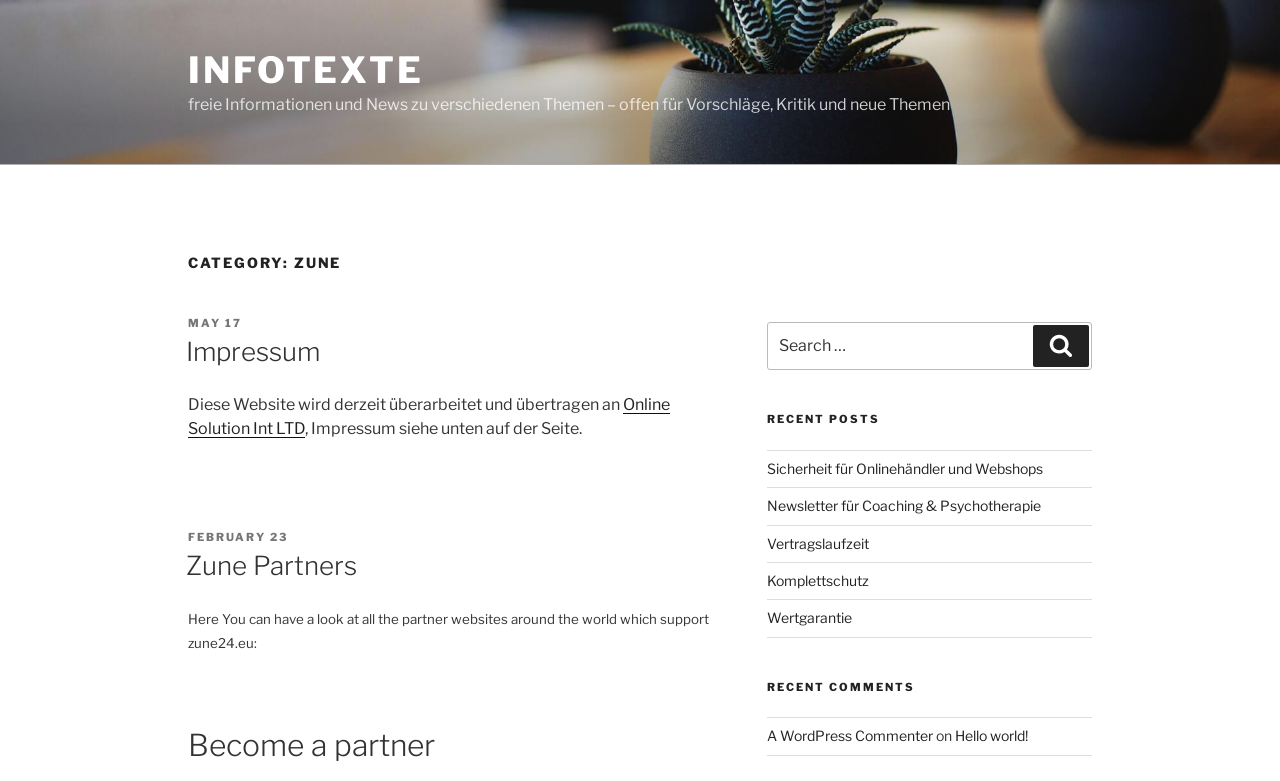Based on the image, provide a detailed and complete answer to the question: 
What is the name of the company mentioned in the webpage?

The name of the company mentioned in the webpage can be determined by looking at the text 'Diese Website wird derzeit überarbeitet und übertragen an Online Solution Int LTD', indicating that the company is involved in the maintenance of the webpage.